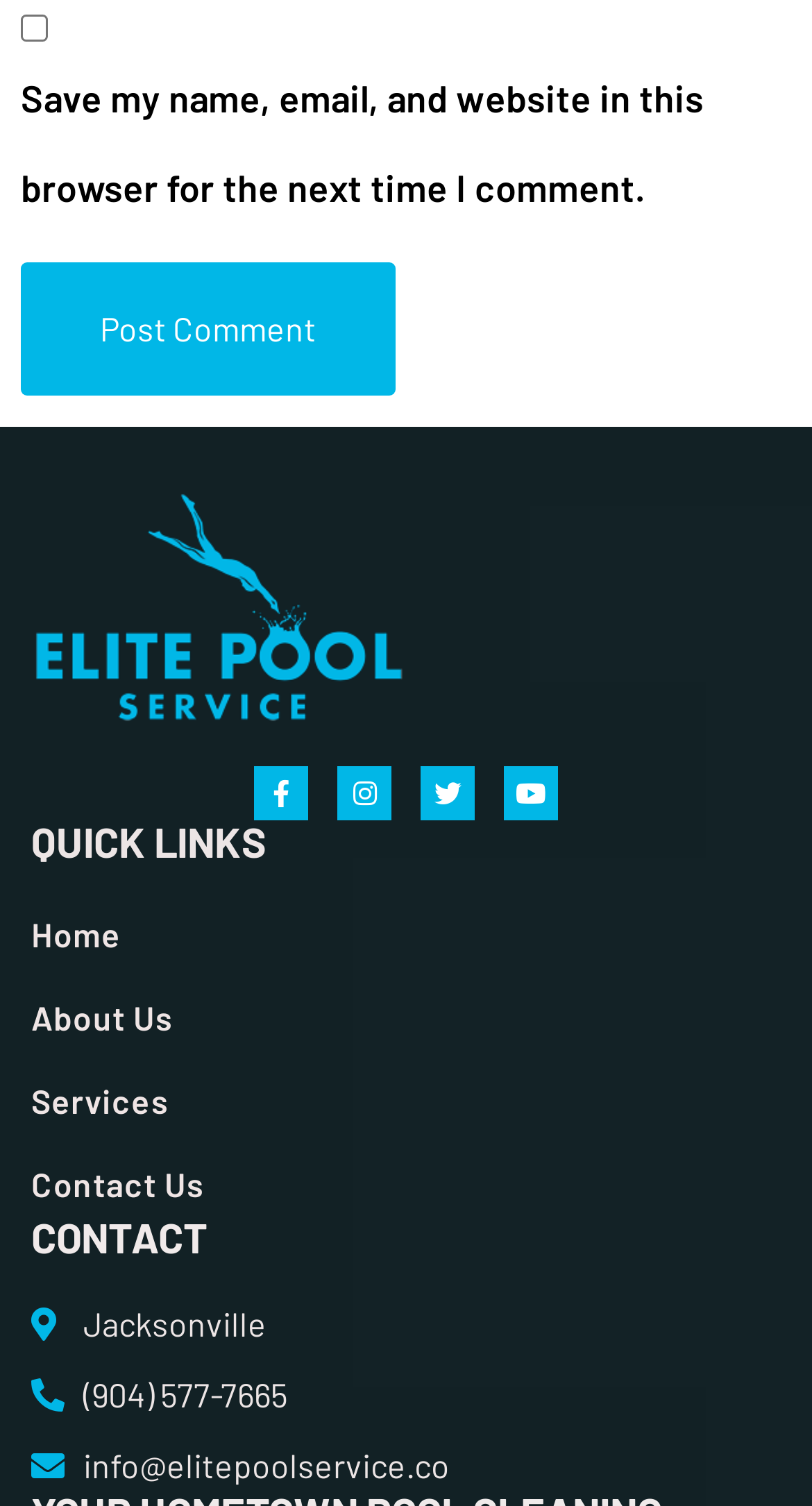Show me the bounding box coordinates of the clickable region to achieve the task as per the instruction: "Click the Post Comment button".

[0.026, 0.175, 0.487, 0.263]